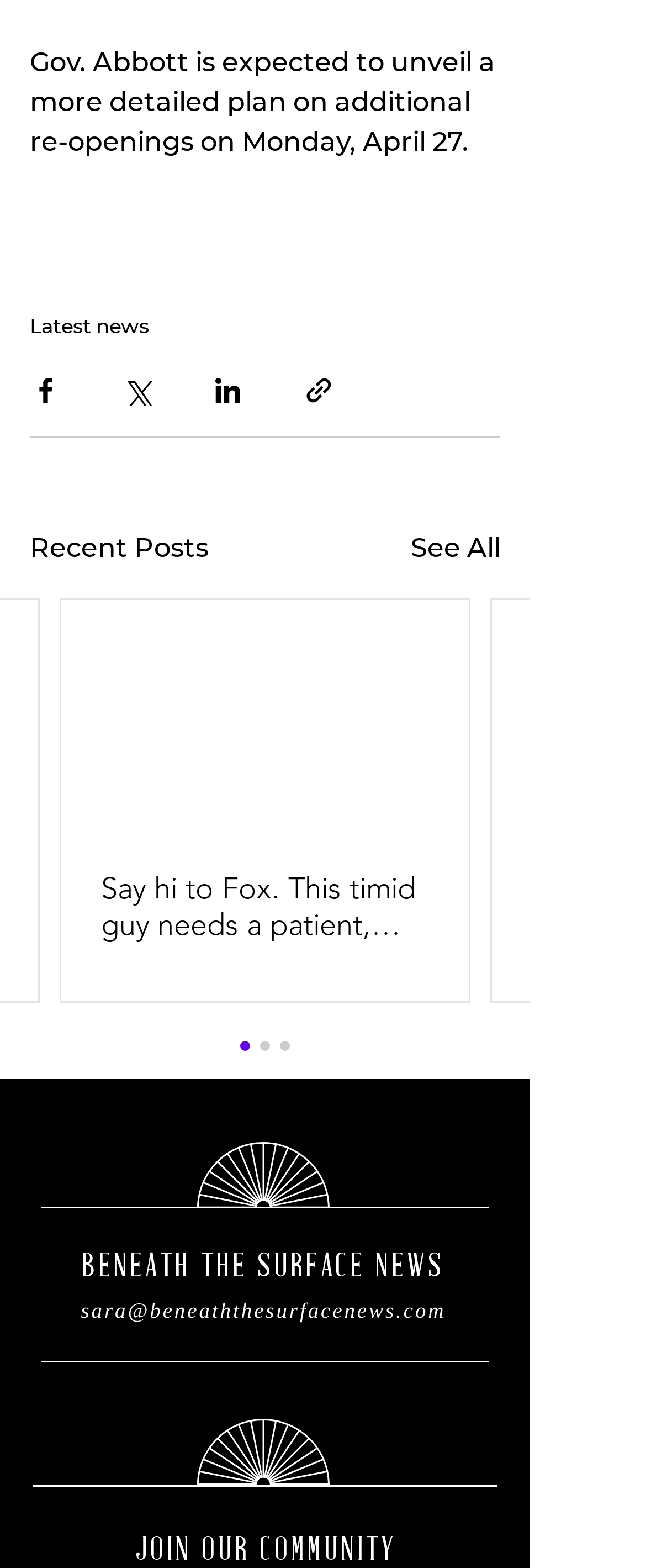How many articles are displayed in the Recent Posts section?
Please craft a detailed and exhaustive response to the question.

There is only one article displayed in the Recent Posts section, which has a link and a brief description. There is also a 'See All' link, which suggests that there are more articles available.